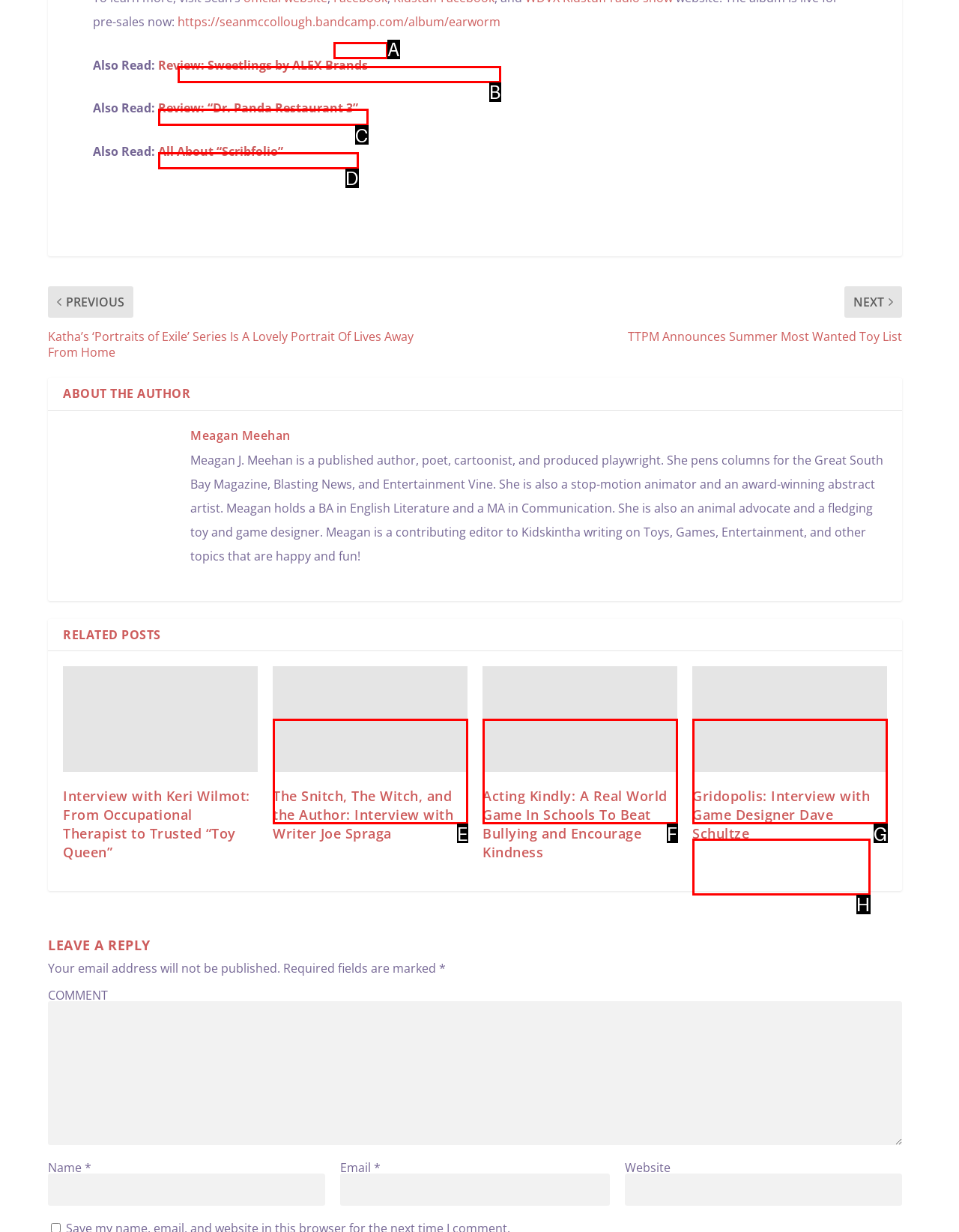Based on the description: Facebook, select the HTML element that fits best. Provide the letter of the matching option.

A